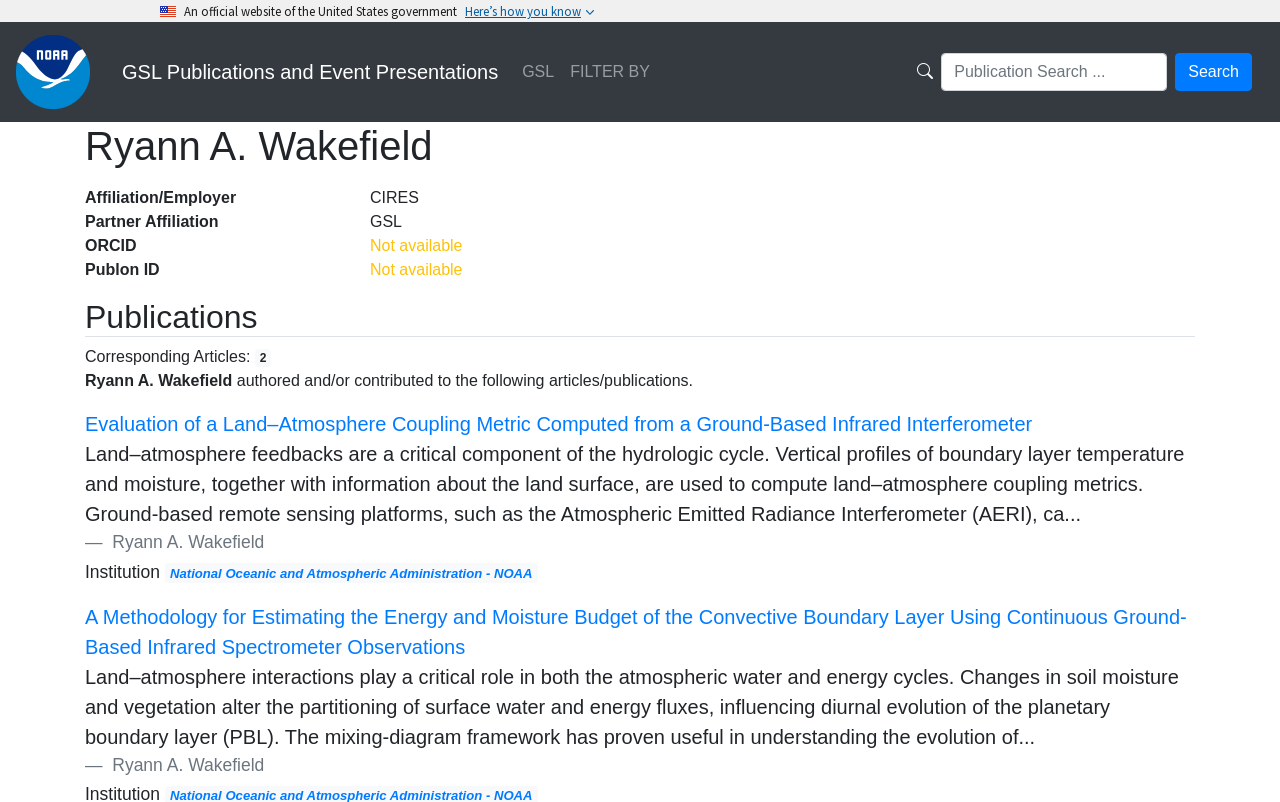Please give the bounding box coordinates of the area that should be clicked to fulfill the following instruction: "View Ryann A. Wakefield's publications". The coordinates should be in the format of four float numbers from 0 to 1, i.e., [left, top, right, bottom].

[0.066, 0.372, 0.934, 0.421]